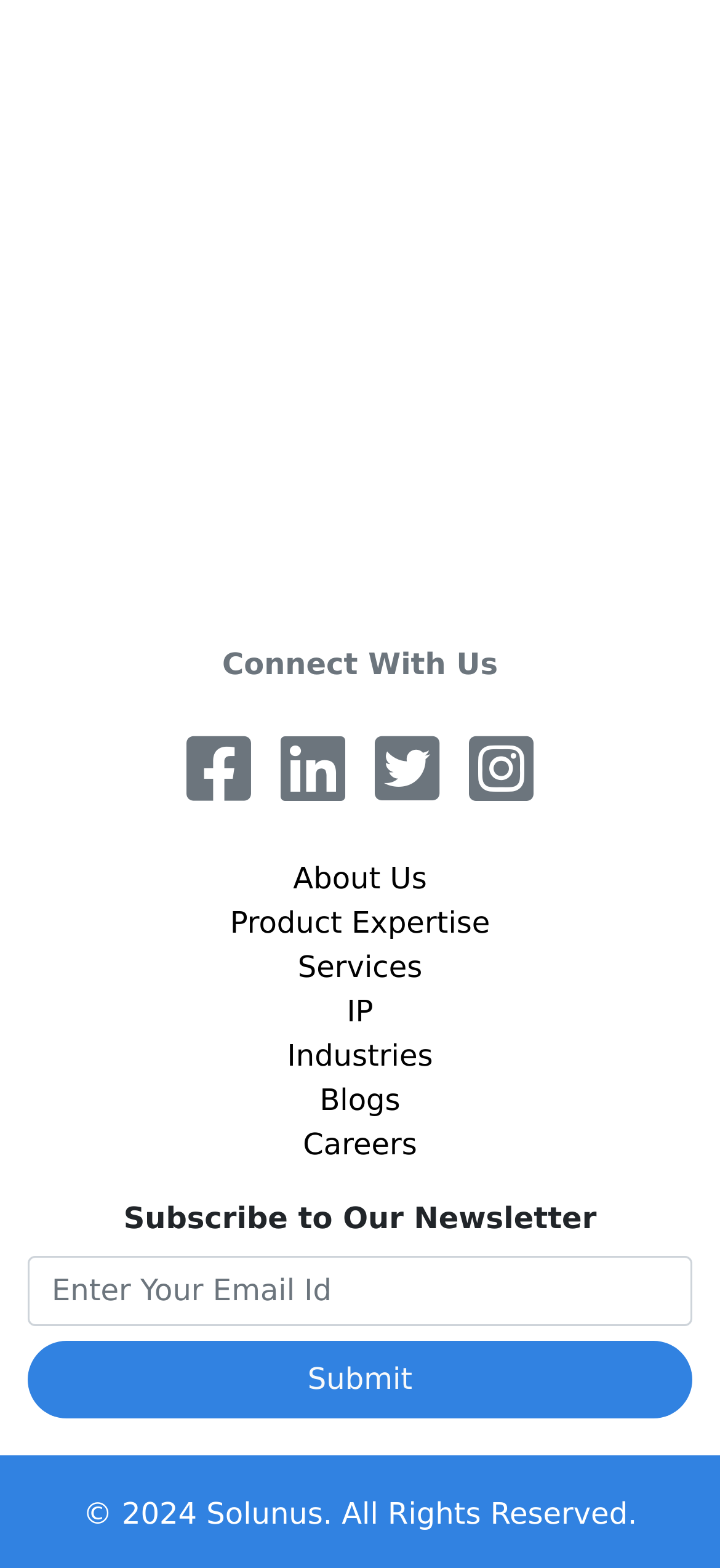Respond with a single word or phrase for the following question: 
What is the copyright year?

2024